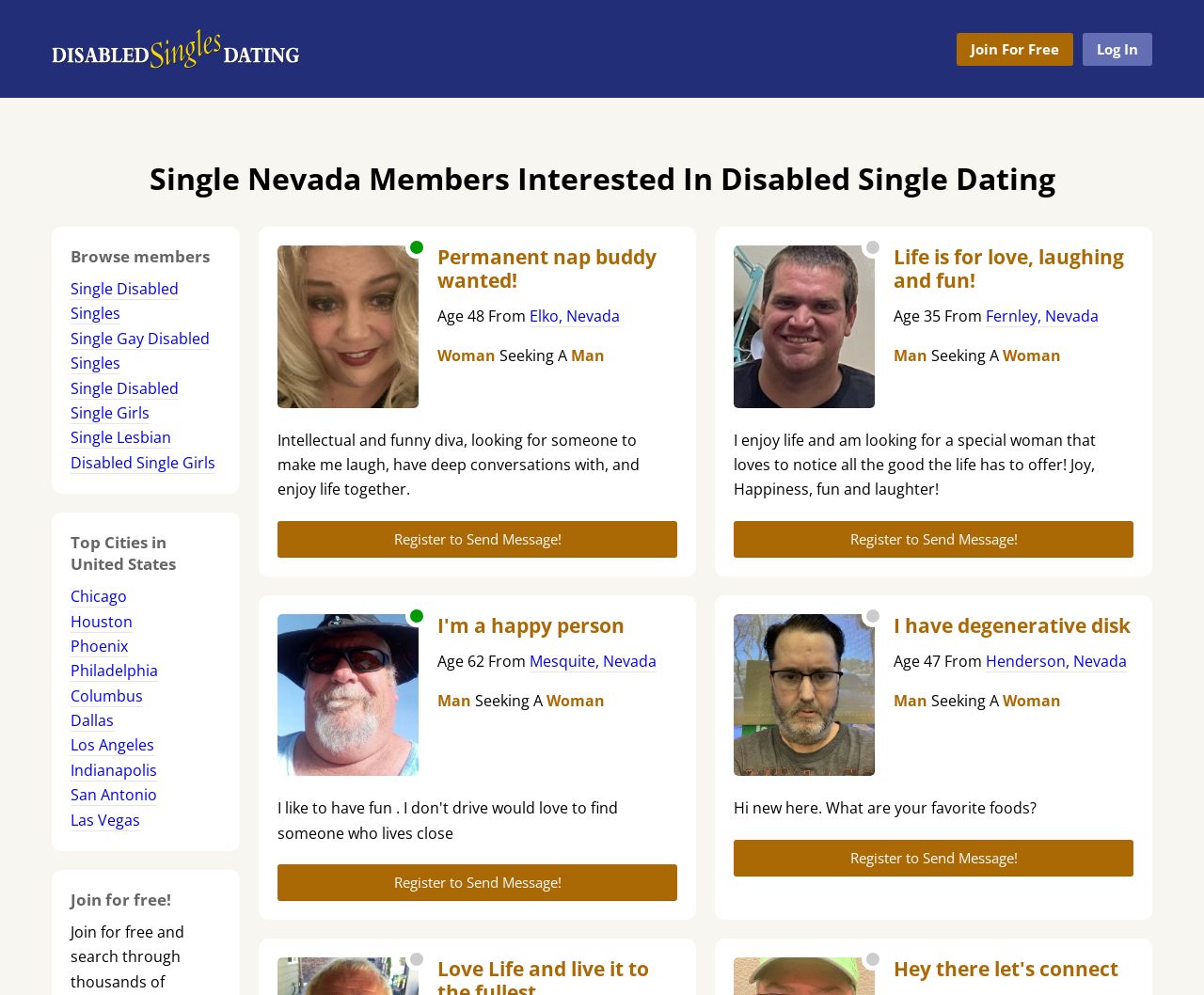Locate the bounding box for the described UI element: "×". Ensure the coordinates are four float numbers between 0 and 1, formatted as [left, top, right, bottom].

None